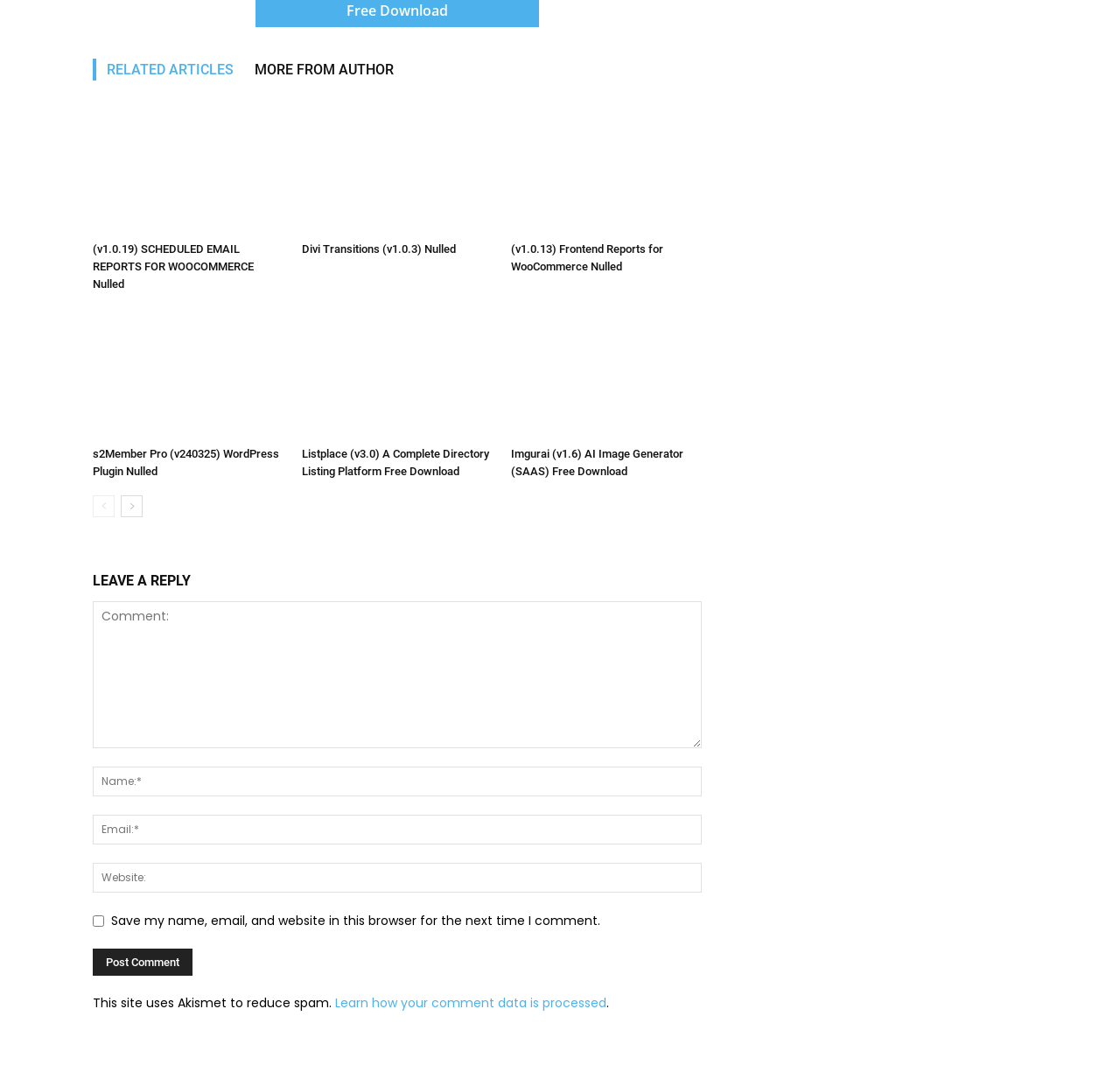Indicate the bounding box coordinates of the element that must be clicked to execute the instruction: "Download '(v1.0.19) SCHEDULED EMAIL REPORTS FOR WOOCOMMERCE Nulled'". The coordinates should be given as four float numbers between 0 and 1, i.e., [left, top, right, bottom].

[0.083, 0.097, 0.253, 0.22]